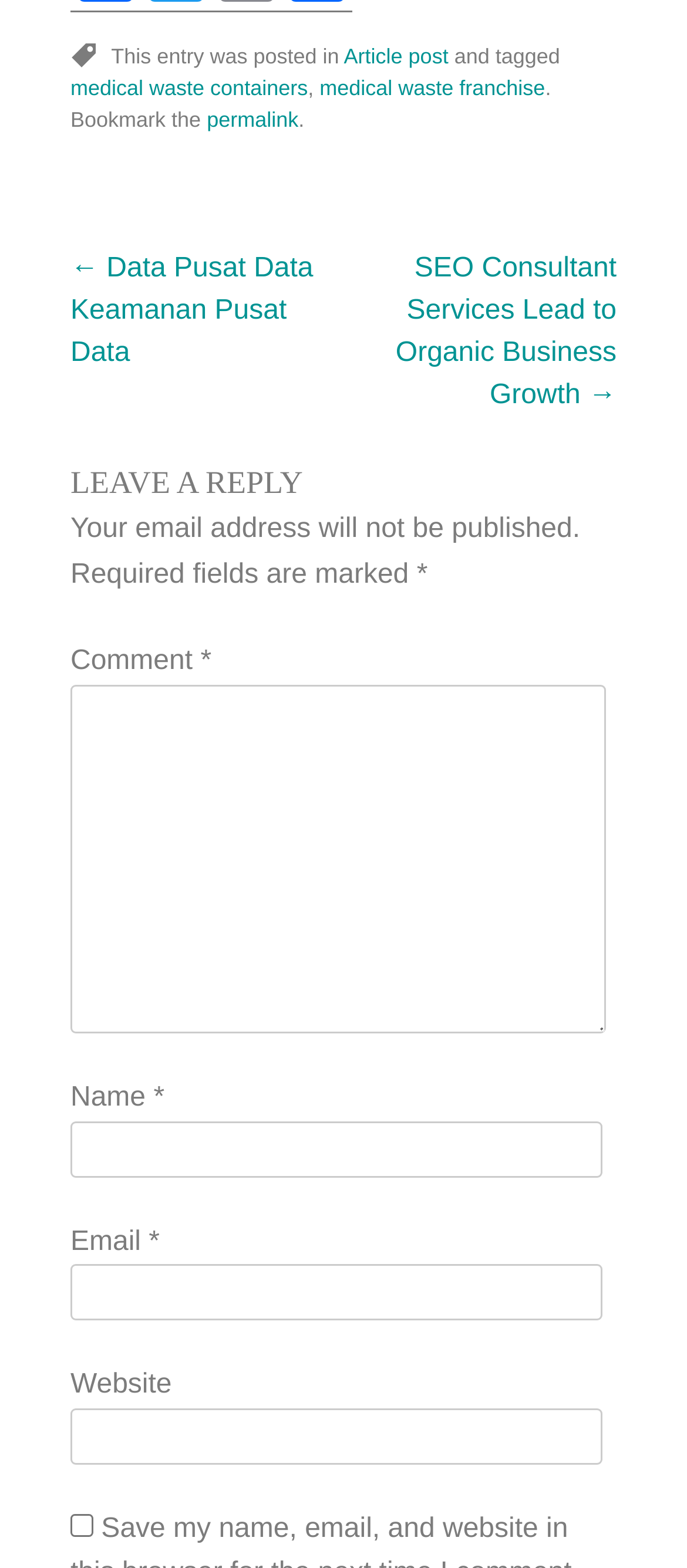What is the purpose of the checkbox at the bottom?
Please give a well-detailed answer to the question.

The checkbox at the bottom of the 'LEAVE A REPLY' section says 'Save my name, email, and website in this browser for the next time I comment.' This indicates that its purpose is to save the commenter's information for future comments.